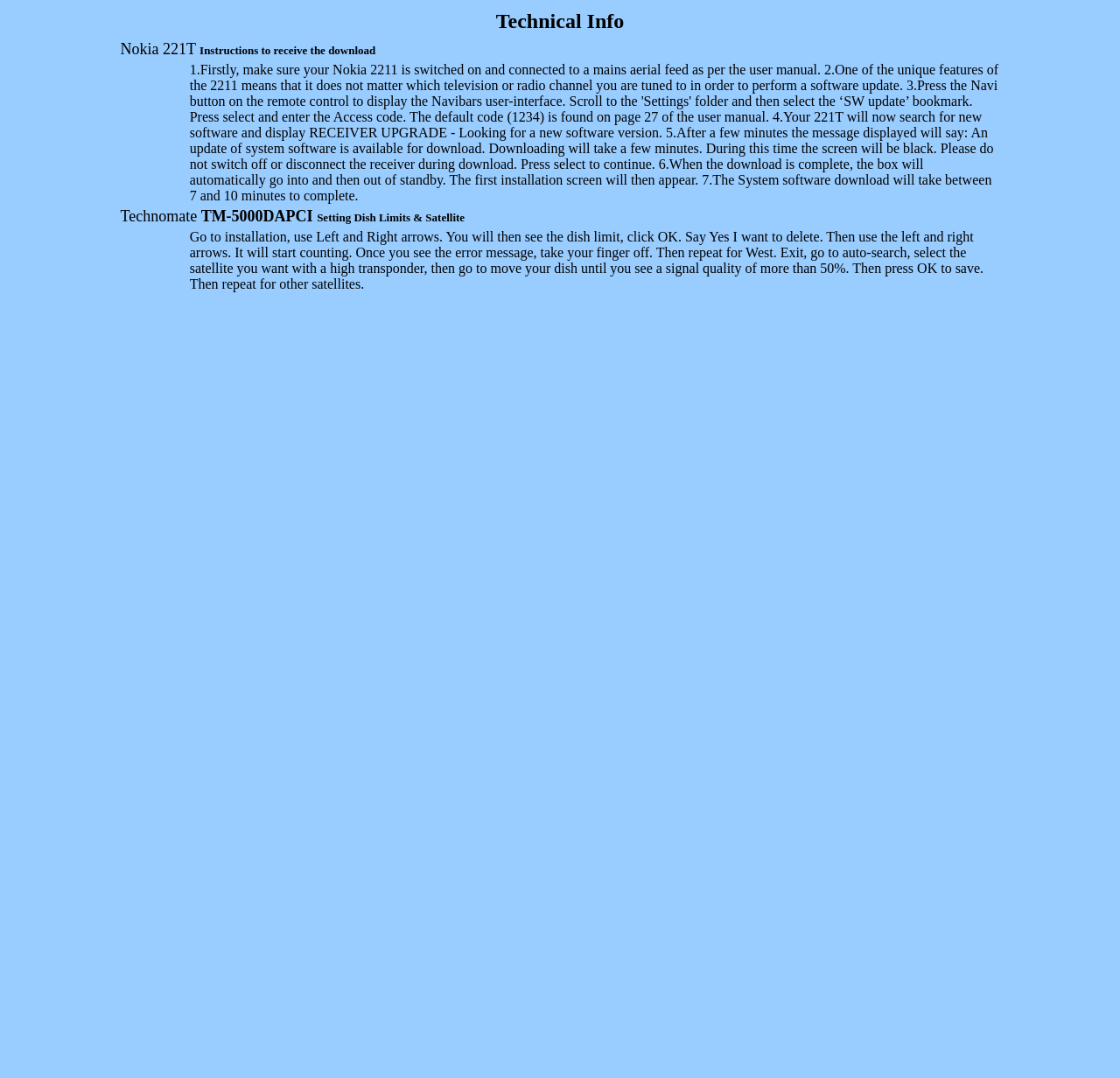What is the first step to receive the download for Nokia 2211?
Look at the image and provide a detailed response to the question.

According to the instructions on the webpage, the first step to receive the download for Nokia 2211 is to make sure the device is switched on and connected to a mains aerial feed as per the user manual.